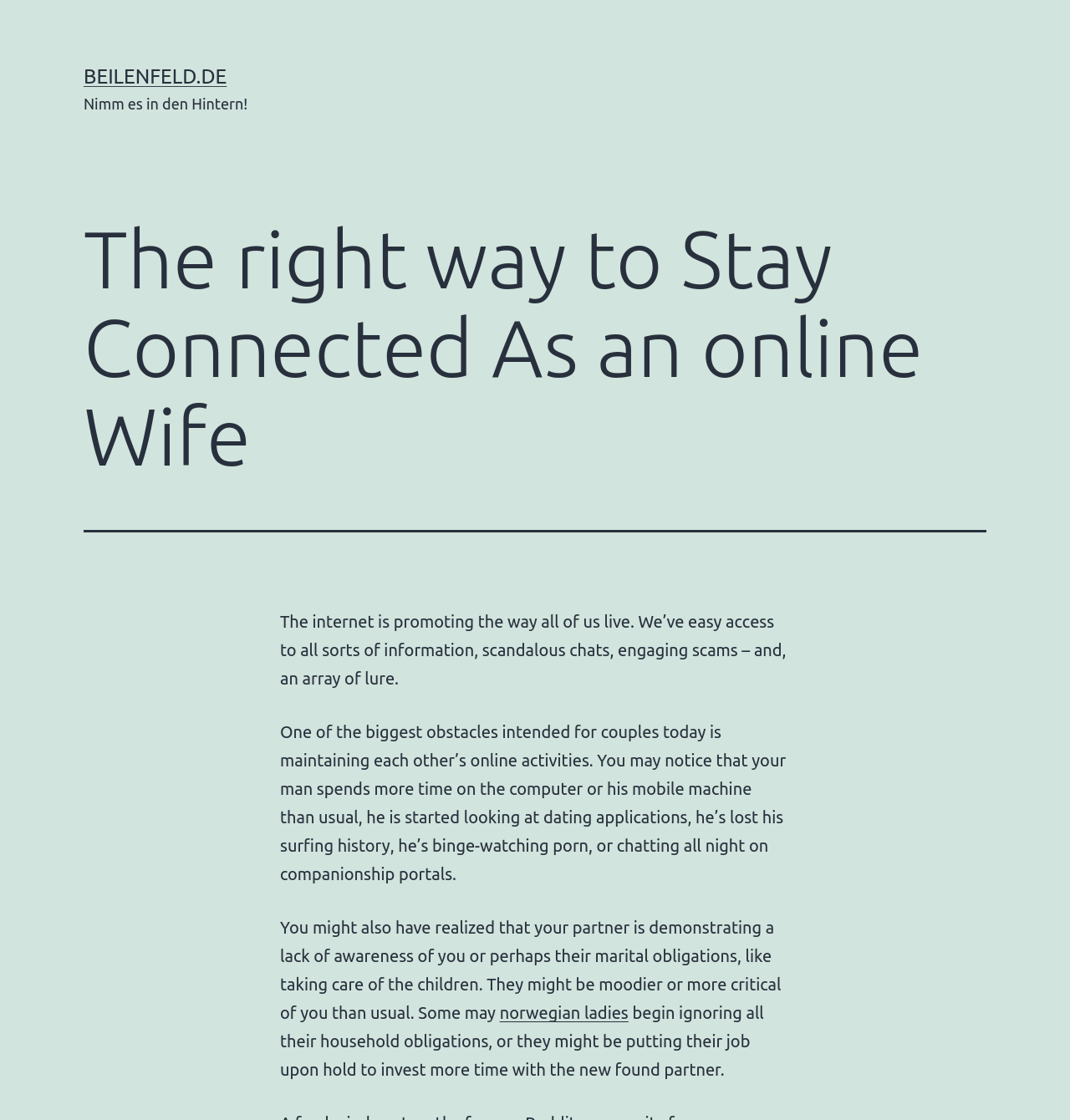Please locate the UI element described by "Add us to your registry" and provide its bounding box coordinates.

None